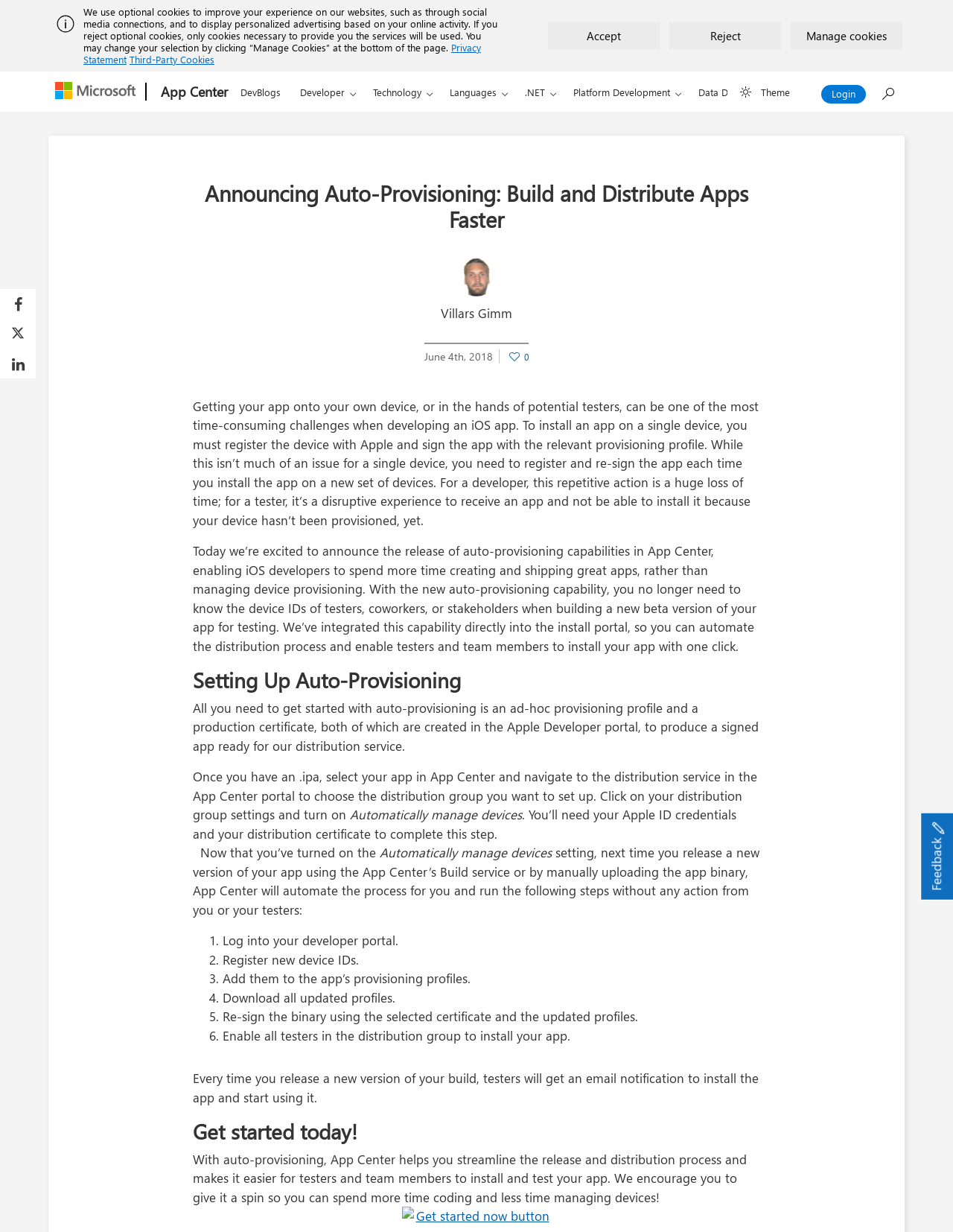Give an in-depth explanation of the webpage layout and content.

This webpage is about App Center Blog, specifically an article titled "Announcing Auto-Provisioning: Build and Distribute Apps Faster". At the top, there is an alert box with an image and a text describing the use of optional cookies on the website. Below the alert box, there are links to "Privacy Statement" and "Third-Party Cookies" on the left, and buttons to "Accept" or "Reject" cookies on the right.

On the top-left corner, there is a Microsoft logo, followed by a link to "App Center" and a navigation menu with various options, including "DevBlogs", "Developer", "Technology", "Languages", ".NET", "Platform Development", and "Data Development". On the top-right corner, there is a button to select a light or dark theme, a "Login" link, and a search bar.

The main content of the webpage is an article about auto-provisioning capabilities in App Center, which enables iOS developers to spend more time creating and shipping great apps, rather than managing device provisioning. The article is divided into sections, including "Setting Up Auto-Provisioning" and "Get started today!". There are several paragraphs of text, including a description of the challenges of developing an iOS app, the benefits of auto-provisioning, and the steps to set it up. There are also several buttons to "Copy Post URL" and a "Get started now" button at the bottom.

On the bottom-left corner, there are links to share the article on Facebook, Twitter, and LinkedIn. On the bottom-right corner, there is a button to provide feedback with a usabilla icon.